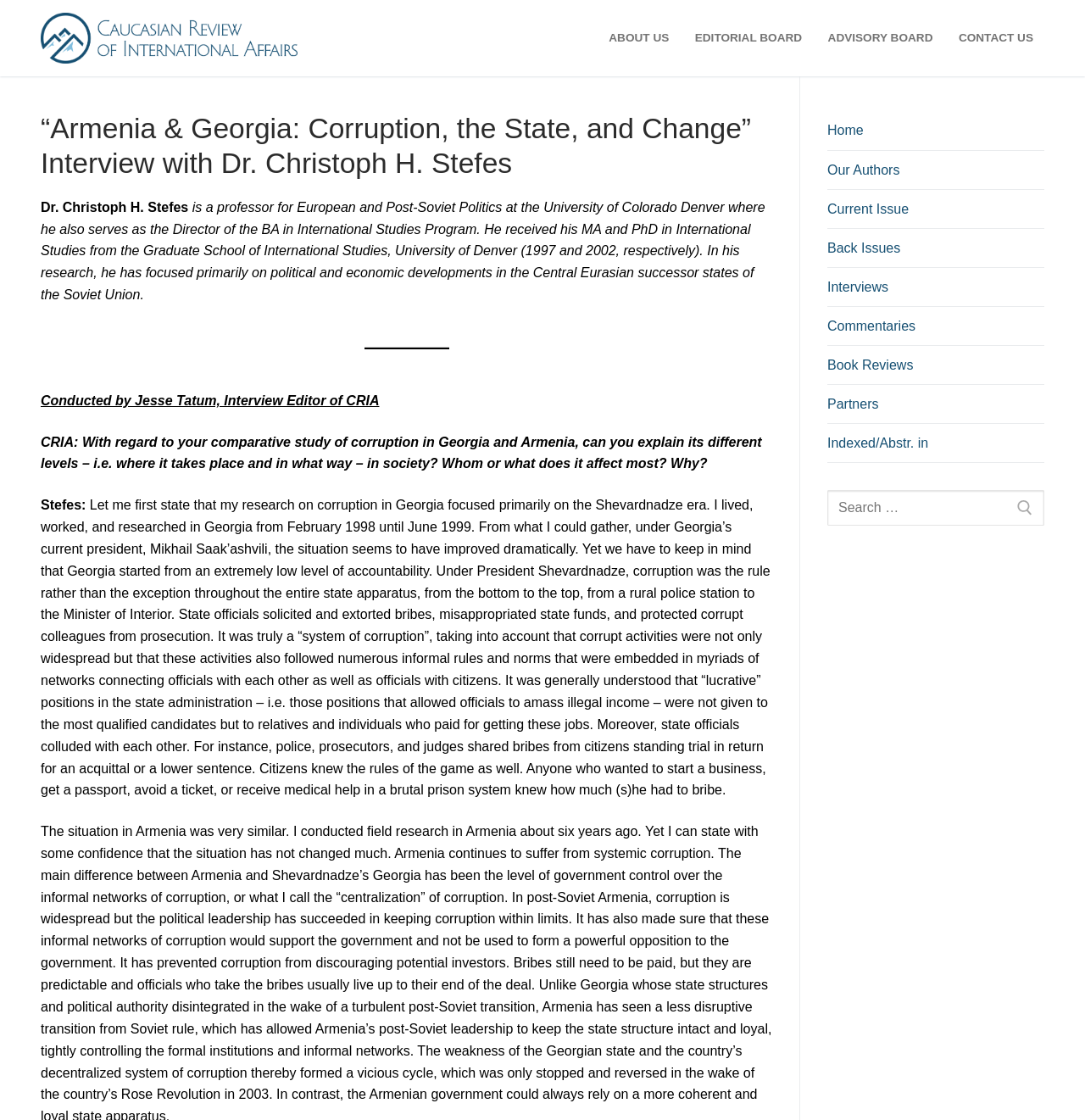Please identify the bounding box coordinates of the clickable area that will allow you to execute the instruction: "Contact the website administrators".

[0.873, 0.02, 0.963, 0.048]